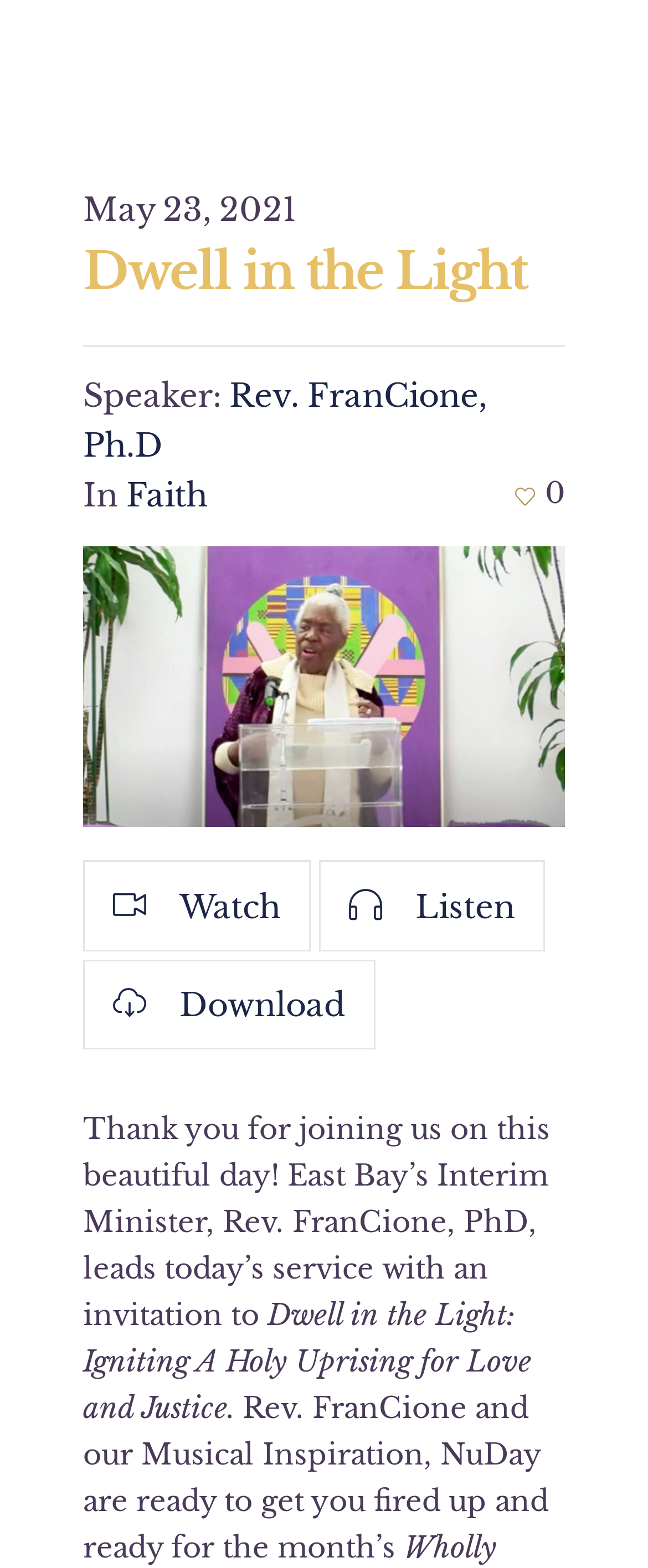For the given element description Rev. FranCione, Ph.D, determine the bounding box coordinates of the UI element. The coordinates should follow the format (top-left x, top-left y, bottom-right x, bottom-right y) and be within the range of 0 to 1.

[0.128, 0.241, 0.751, 0.297]